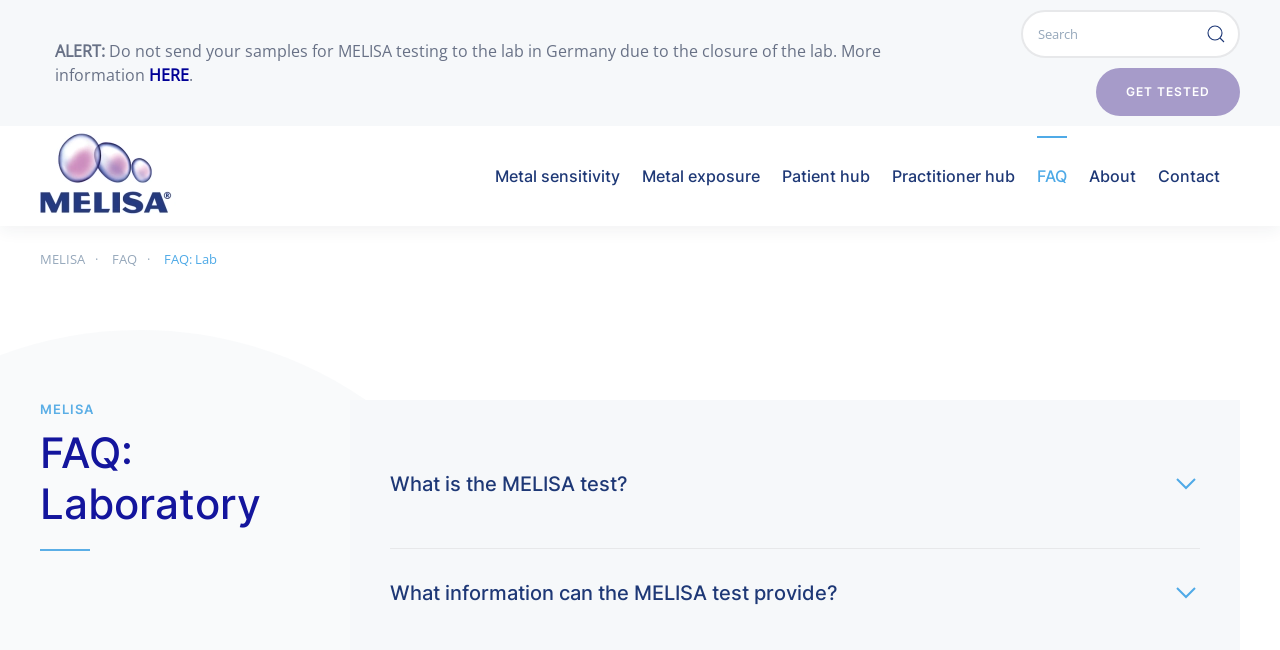Please mark the bounding box coordinates of the area that should be clicked to carry out the instruction: "Get tested".

[0.856, 0.105, 0.969, 0.178]